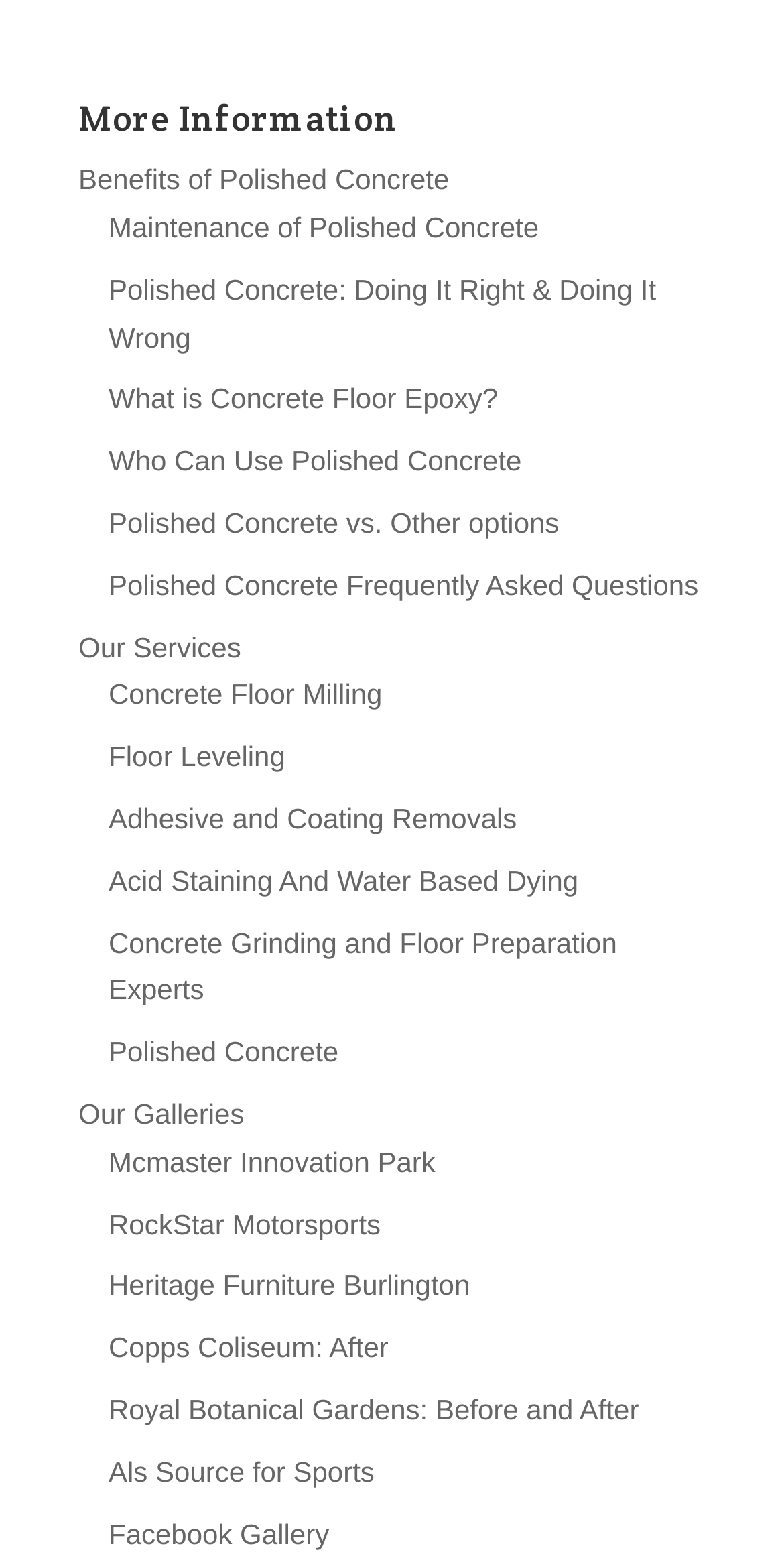Provide the bounding box coordinates for the UI element that is described by this text: "Mcmaster Innovation Park". The coordinates should be in the form of four float numbers between 0 and 1: [left, top, right, bottom].

[0.138, 0.737, 0.555, 0.758]